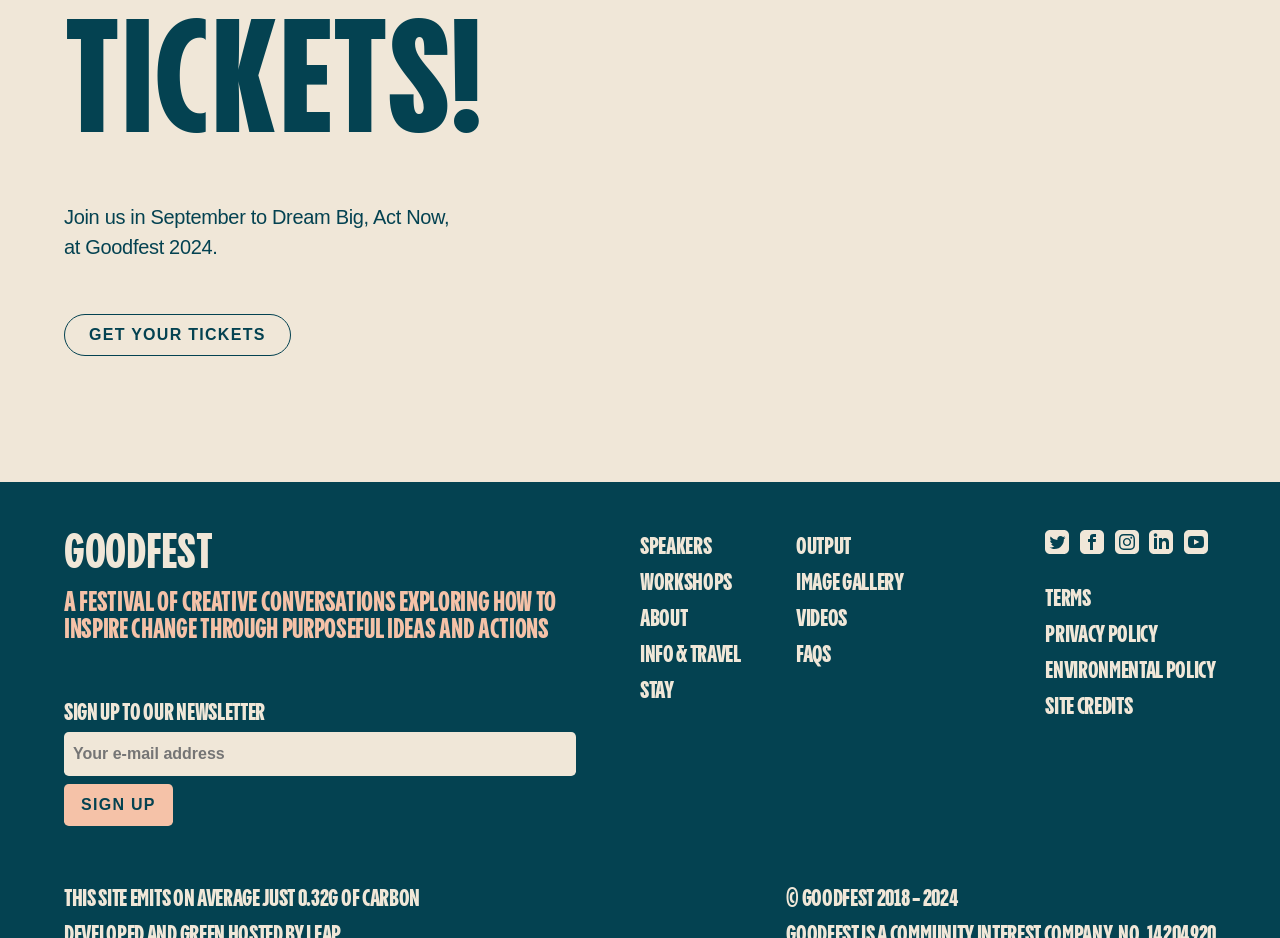How can I get tickets for Goodfest 2024?
Give a one-word or short-phrase answer derived from the screenshot.

GET YOUR TICKETS